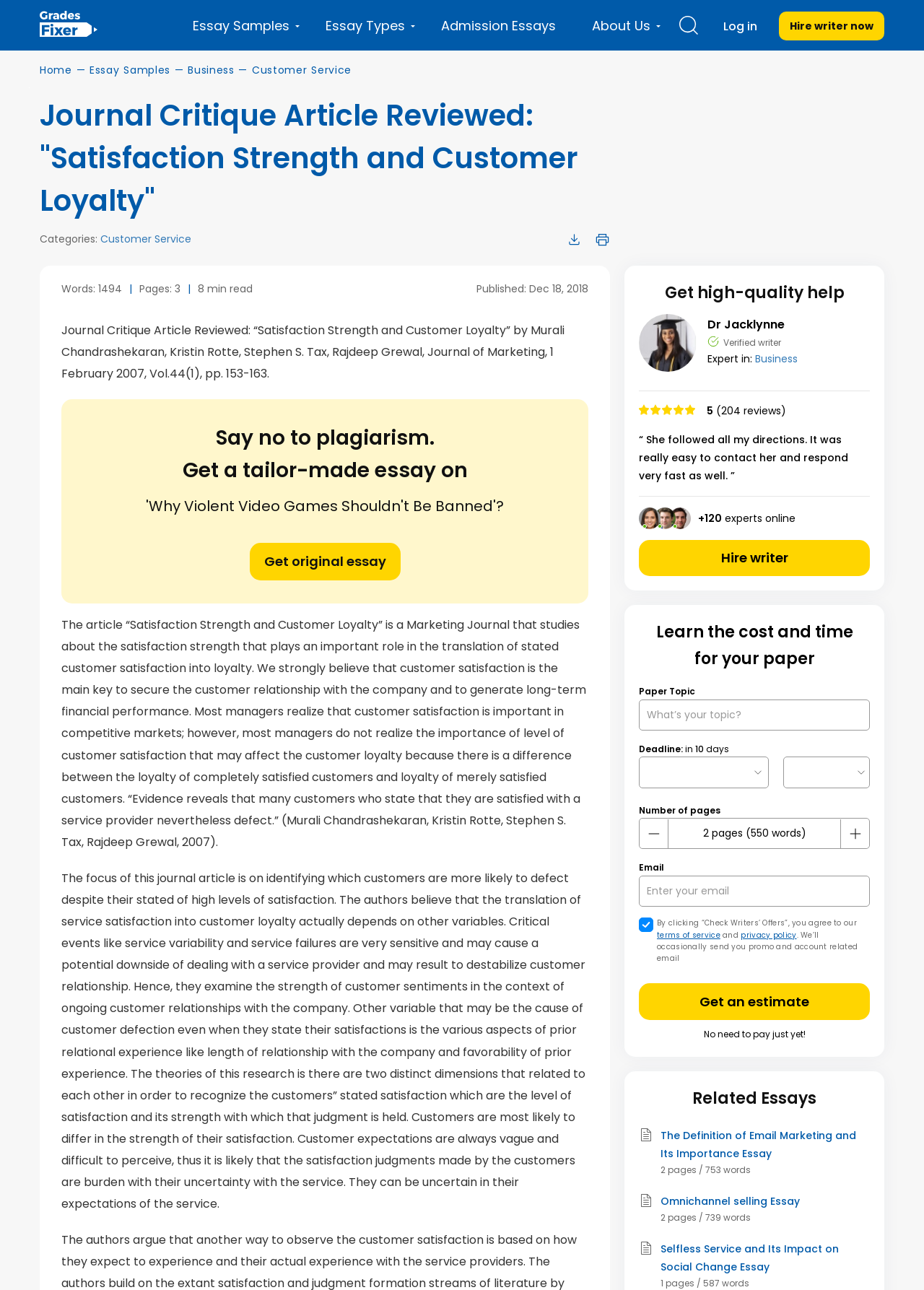Based on the provided description, "Omnichannel selling Essay", find the bounding box of the corresponding UI element in the screenshot.

[0.691, 0.924, 0.941, 0.939]